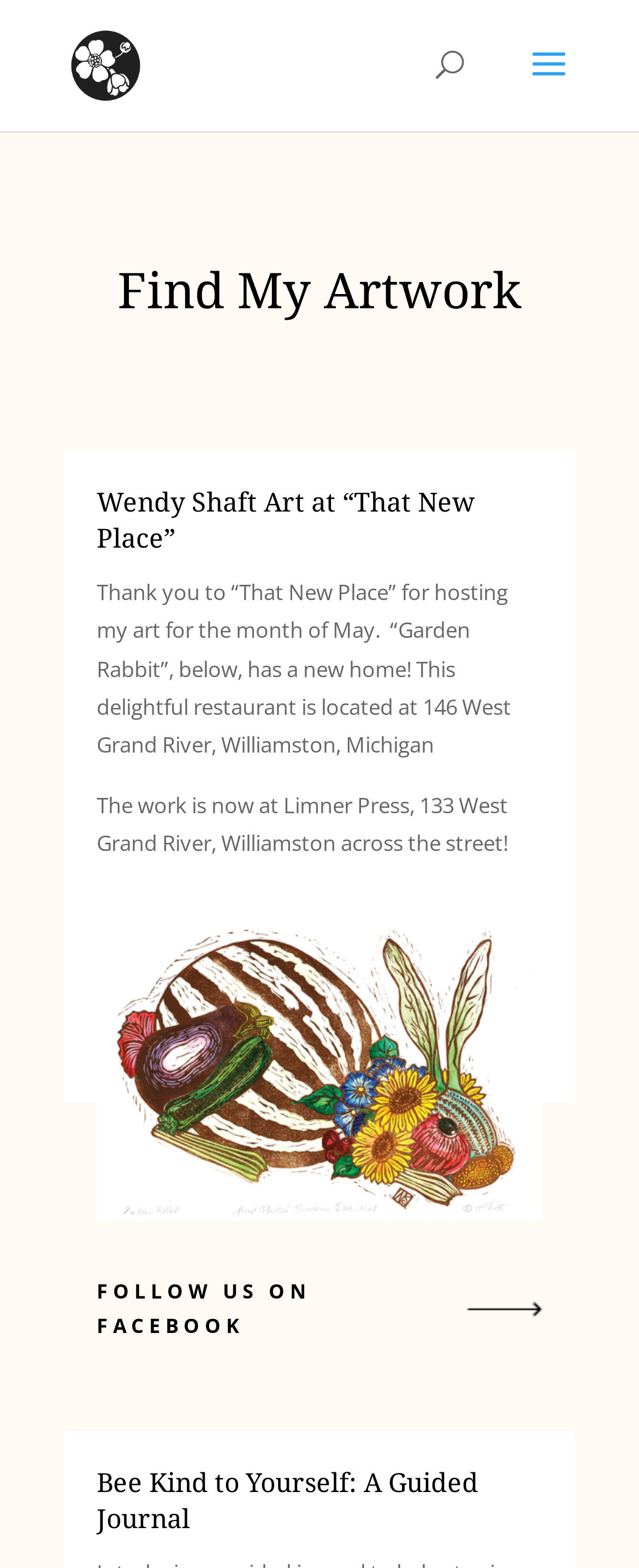Present a detailed account of what is displayed on the webpage.

The webpage is about an artist's platform, "Find My Art", with a focus on Limner Press. At the top left, there is a link to Limner Press, accompanied by an image with the same name. 

Below the top section, a search bar spans across the middle of the page. Underneath the search bar, there is a heading that reads "Find My Artwork". 

To the right of the search bar, there is a section dedicated to an art exhibition. A heading announces "Wendy Shaft Art at “That New Place”". Below this heading, a paragraph of text describes the exhibition, mentioning a piece called "Garden Rabbit" and its new home. 

Further down, another paragraph of text informs visitors that the artwork is now located at Limner Press, across the street from "That New Place". 

Below these paragraphs, an image showcases an informative graphic for an "Alternative Holiday Sale" event, featuring a snowman with a shopping bag flying through the sky. 

Underneath the image, a link invites visitors to "FOLLOW US ON FACEBOOK". 

At the bottom of the page, a heading promotes "Bee Kind to Yourself: A Guided Journal", with a link to the same title below it.